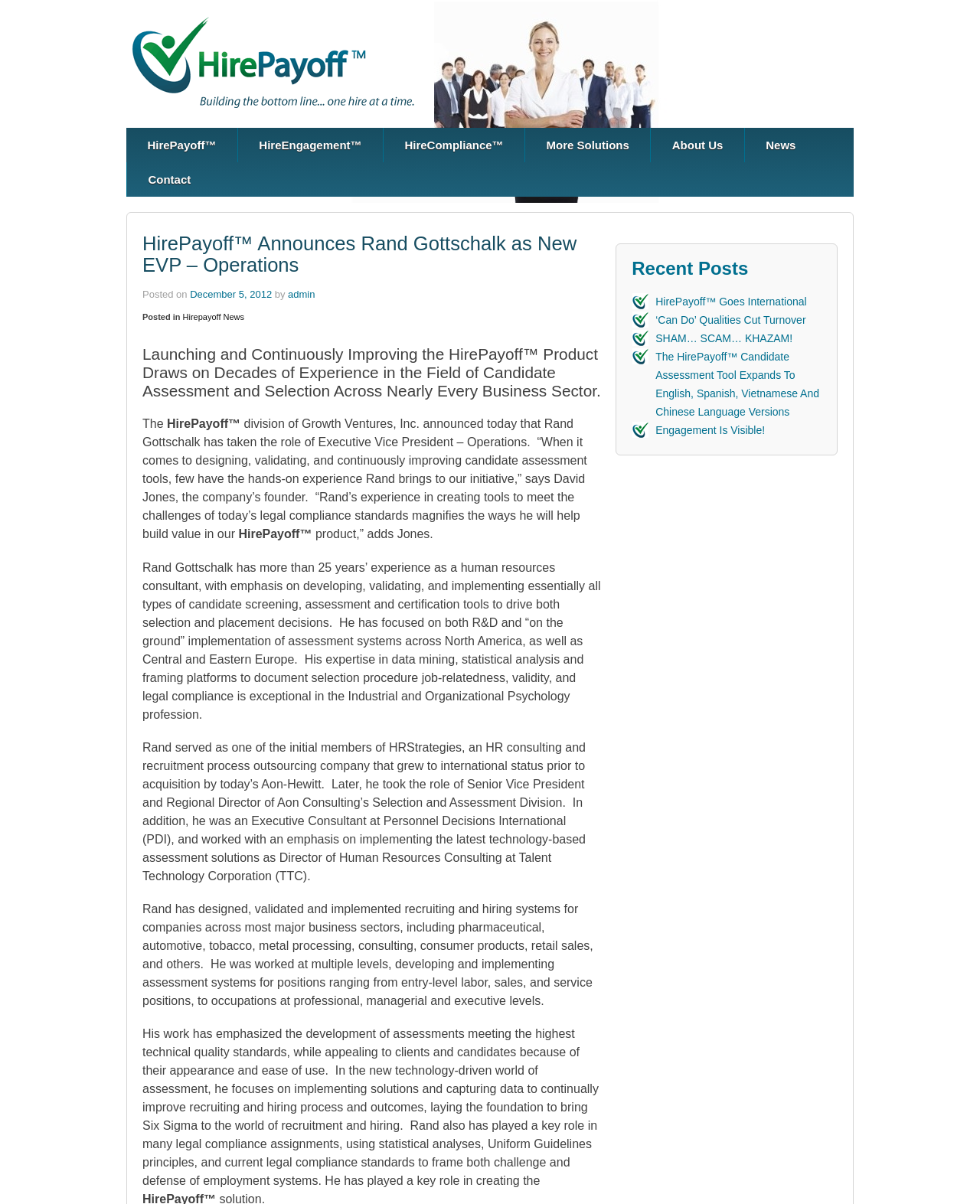Please identify the bounding box coordinates of the area that needs to be clicked to fulfill the following instruction: "Contact the company."

[0.129, 0.135, 0.216, 0.163]